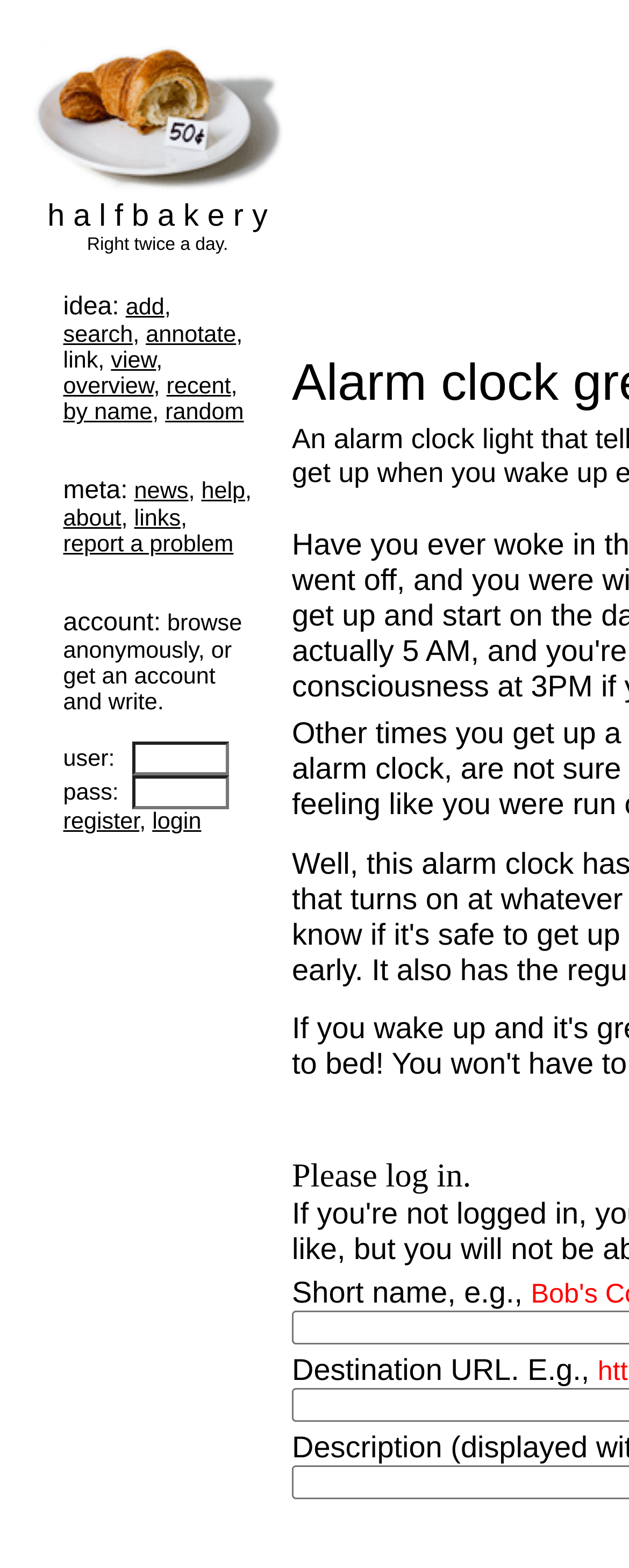What is the price of the croissant?
Give a detailed explanation using the information visible in the image.

The image on the webpage shows a half croissant on a plate with a sign in front of it saying '50c', indicating the price of the croissant.